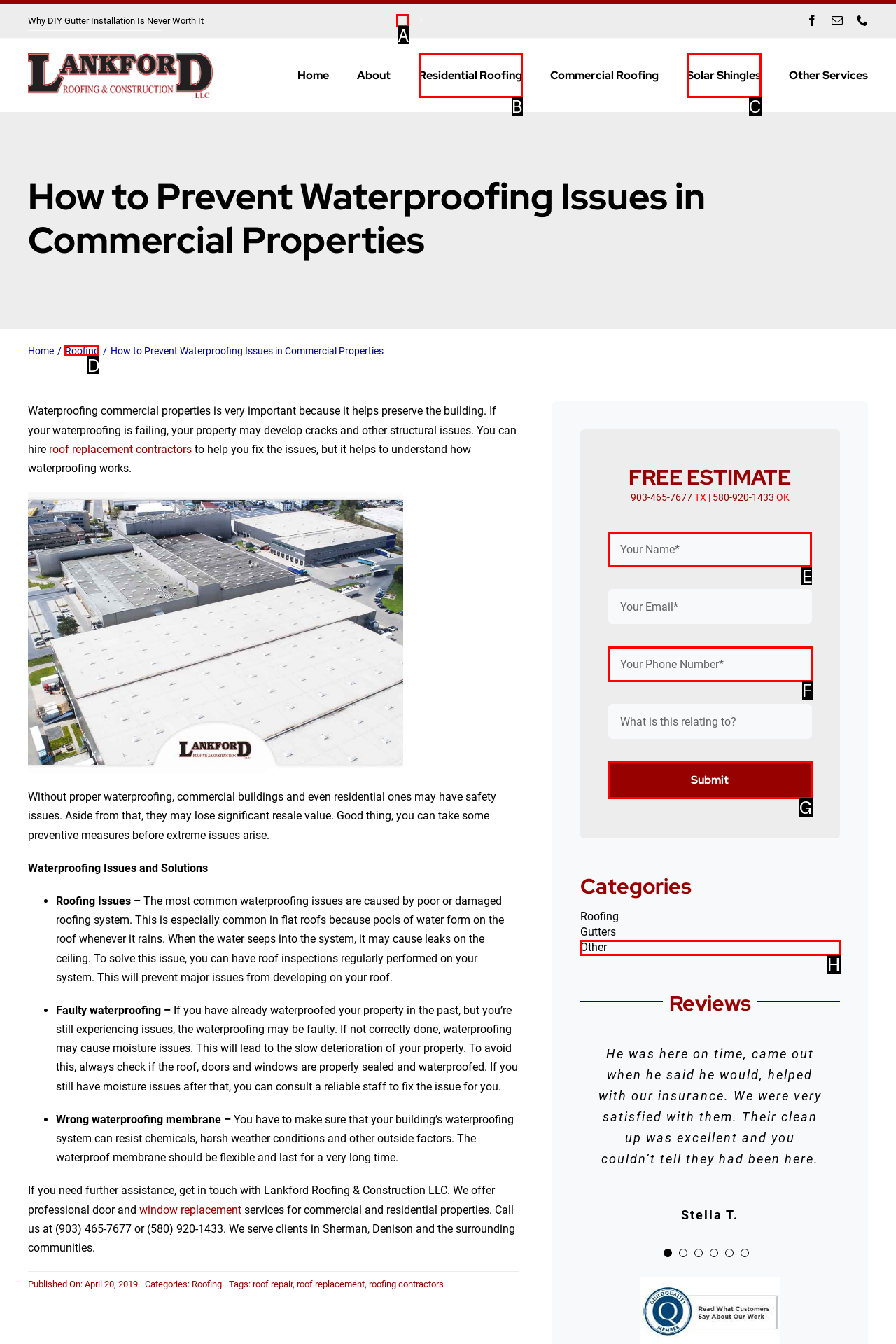Point out which UI element to click to complete this task: Enter your name in the 'Your Name*' field
Answer with the letter corresponding to the right option from the available choices.

E